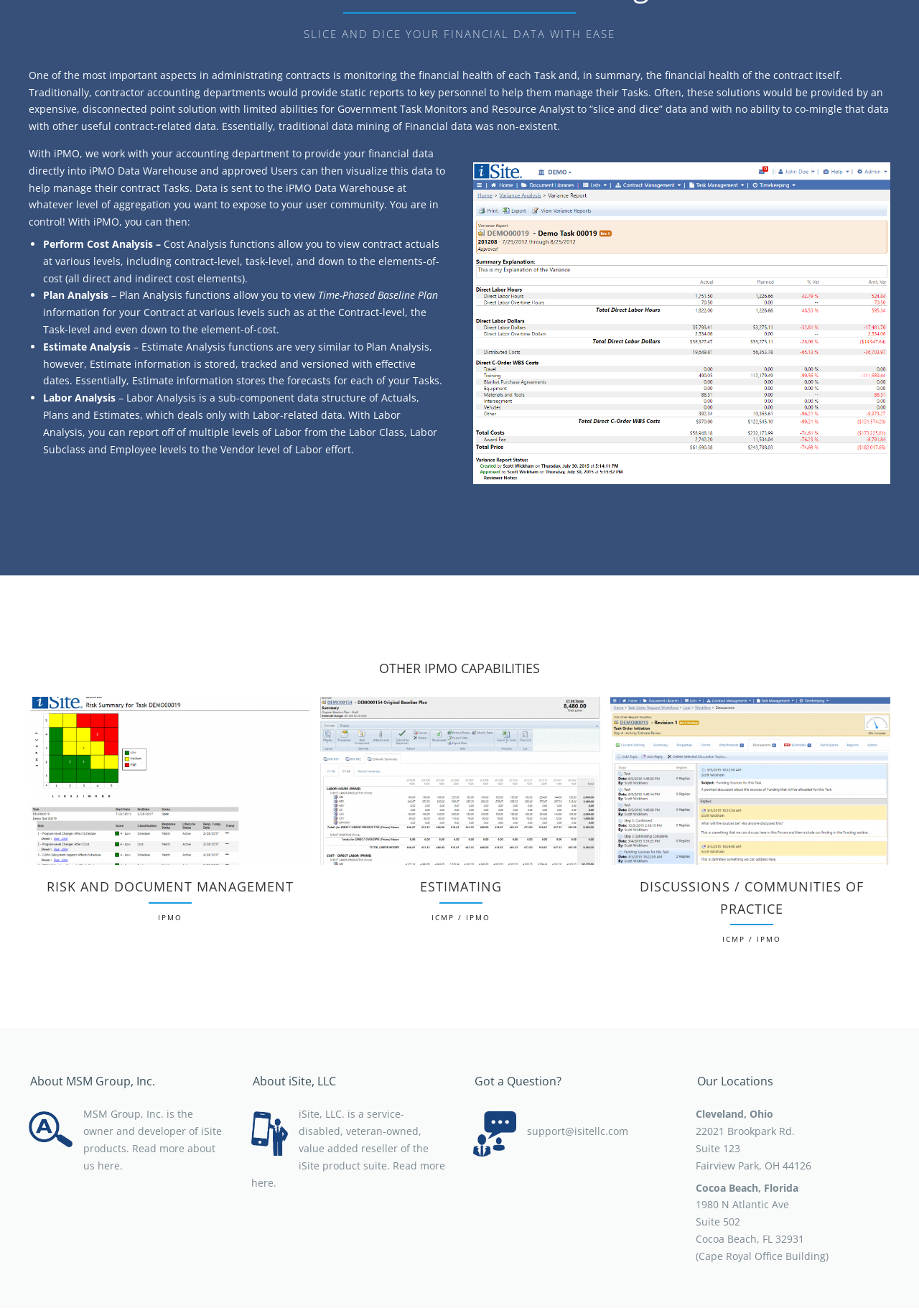Using the element description Risk and Document ManagementiPMO, predict the bounding box coordinates for the UI element. Provide the coordinates in (top-left x, top-left y, bottom-right x, bottom-right y) format with values ranging from 0 to 1.

[0.031, 0.53, 0.338, 0.712]